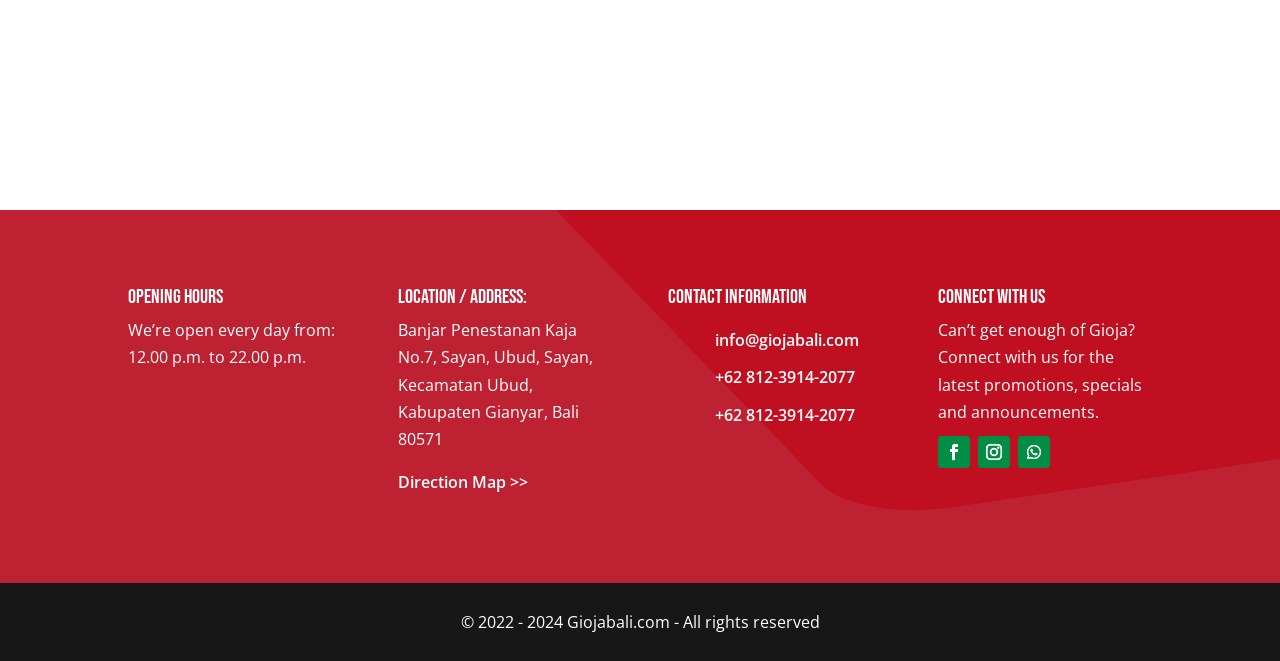How can I get directions to Gioja?
From the screenshot, supply a one-word or short-phrase answer.

Direction Map >>